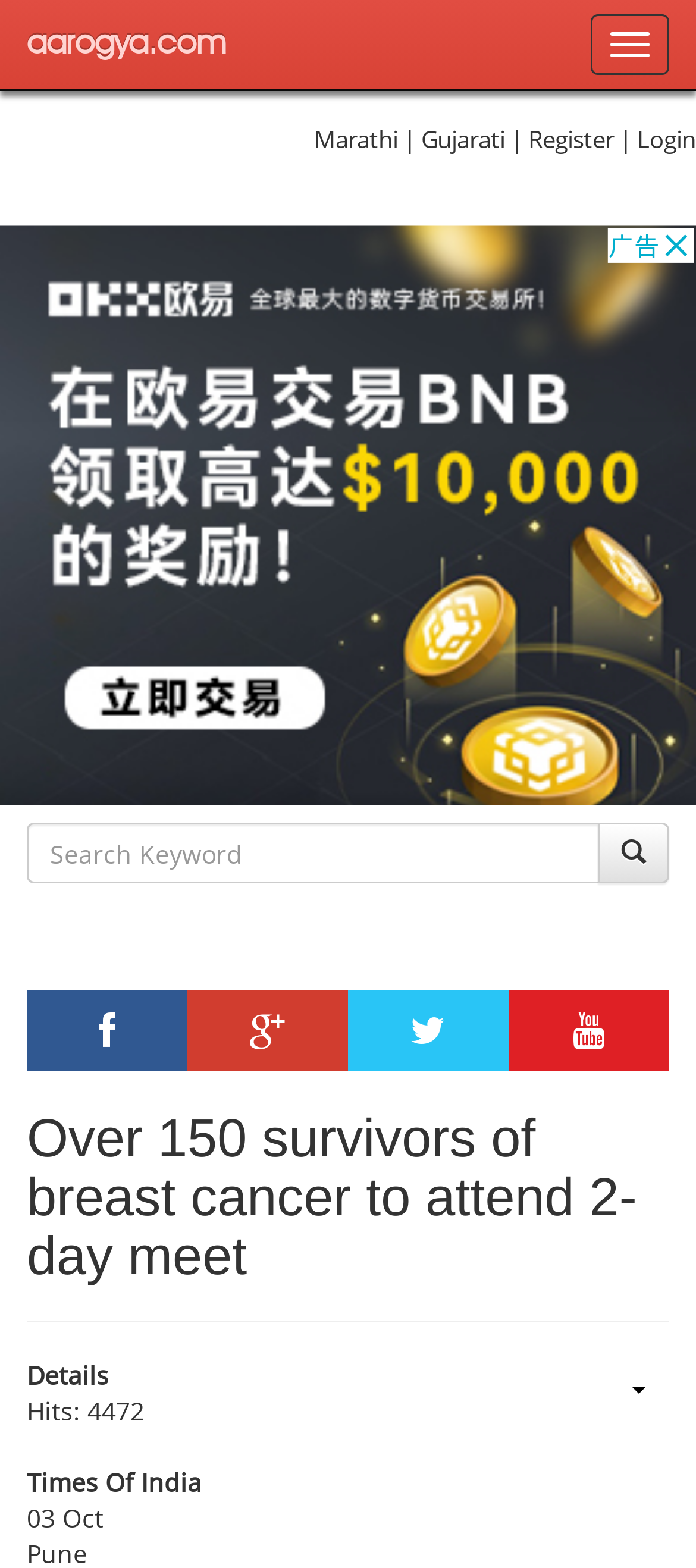Use a single word or phrase to answer the question: How many social media links are there?

4